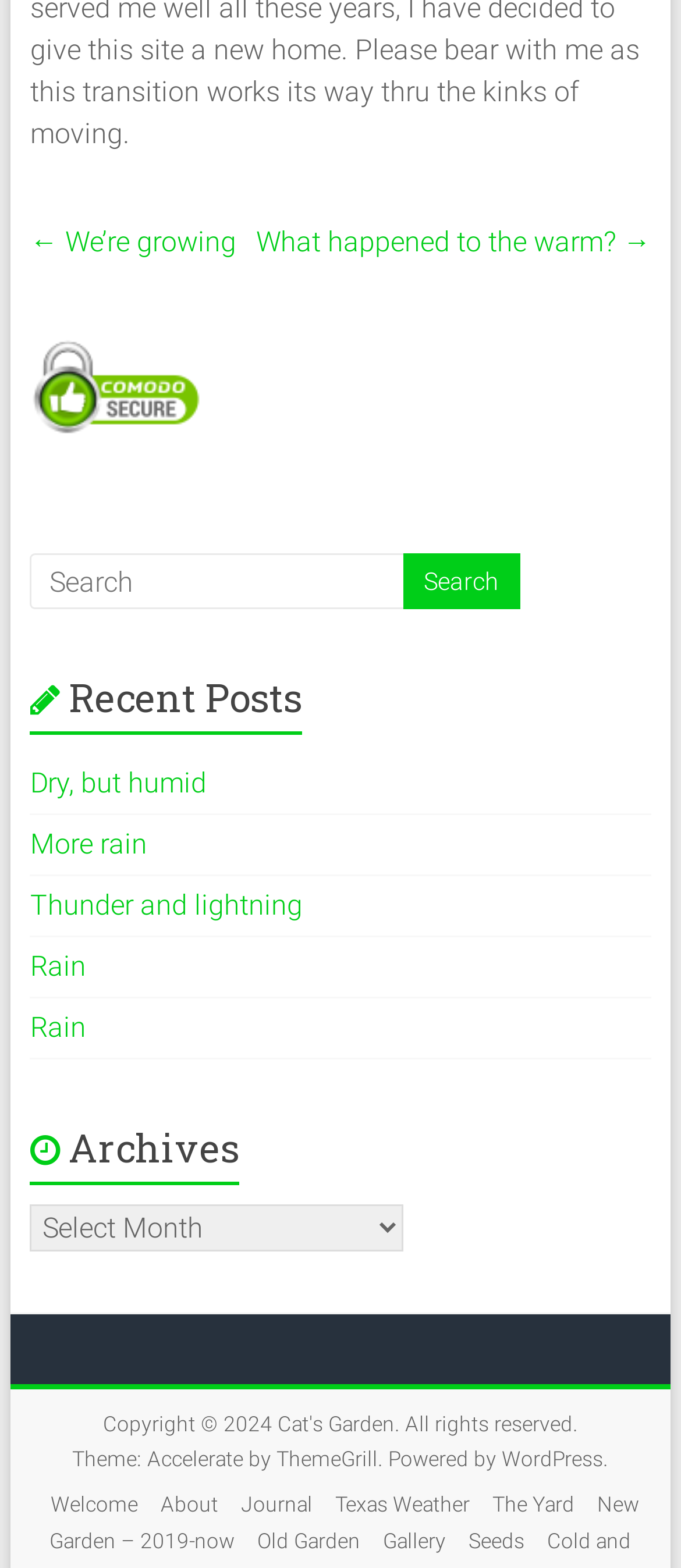How many recent posts are listed?
Refer to the image and provide a thorough answer to the question.

I looked at the section with the heading 'Recent Posts' and counted the number of links listed underneath. There are 5 recent posts listed.